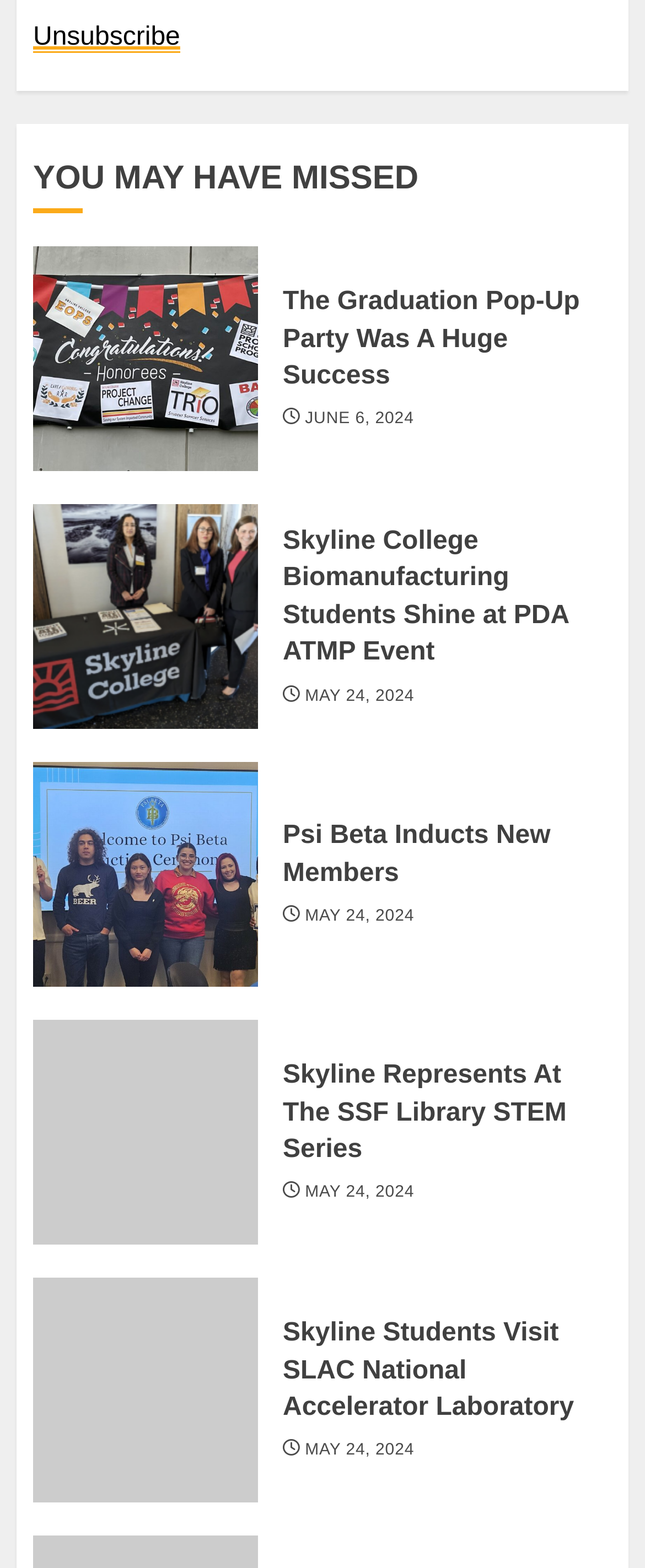Locate the bounding box coordinates of the clickable part needed for the task: "Check Psi Beta induction news".

[0.438, 0.522, 0.949, 0.569]